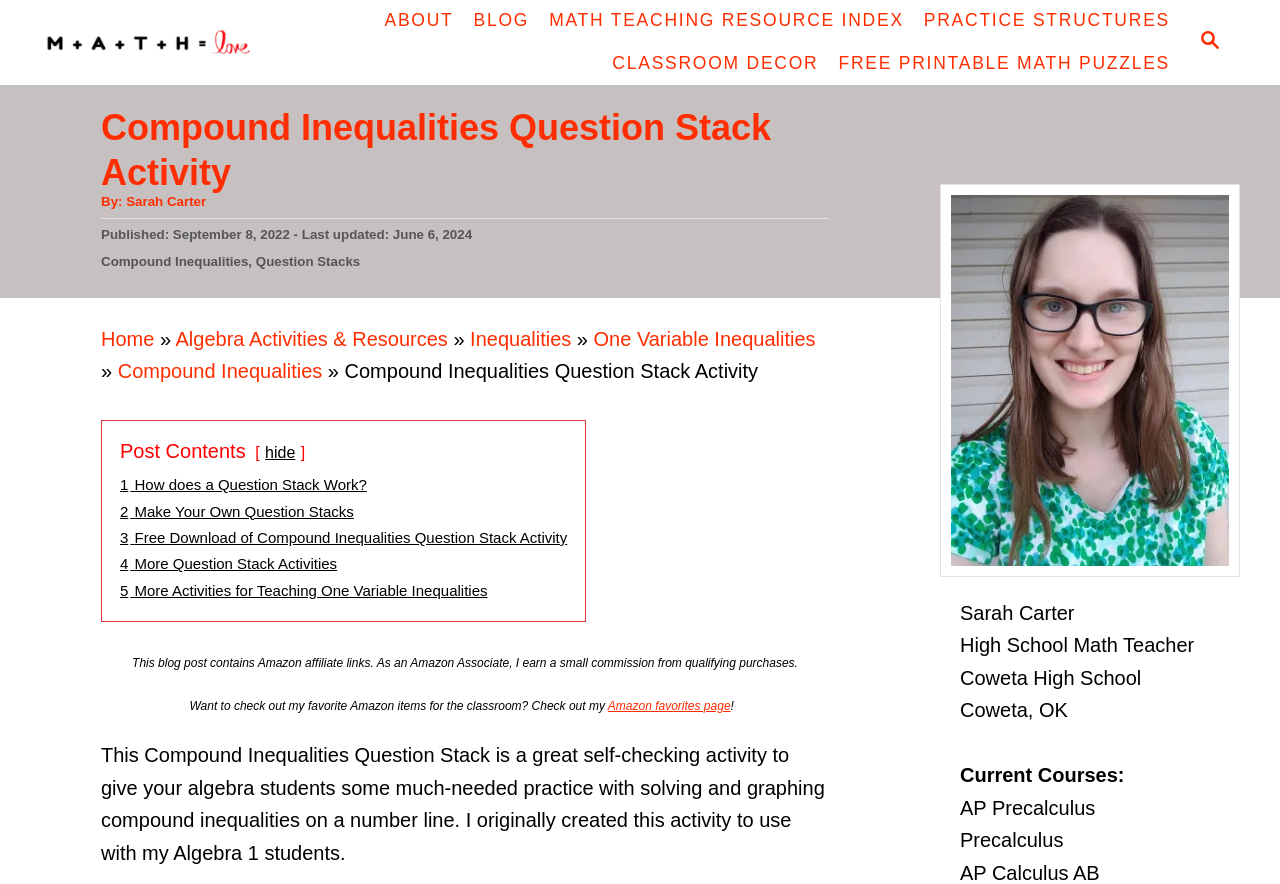Give the bounding box coordinates for the element described as: "One Variable Inequalities".

[0.464, 0.371, 0.637, 0.396]